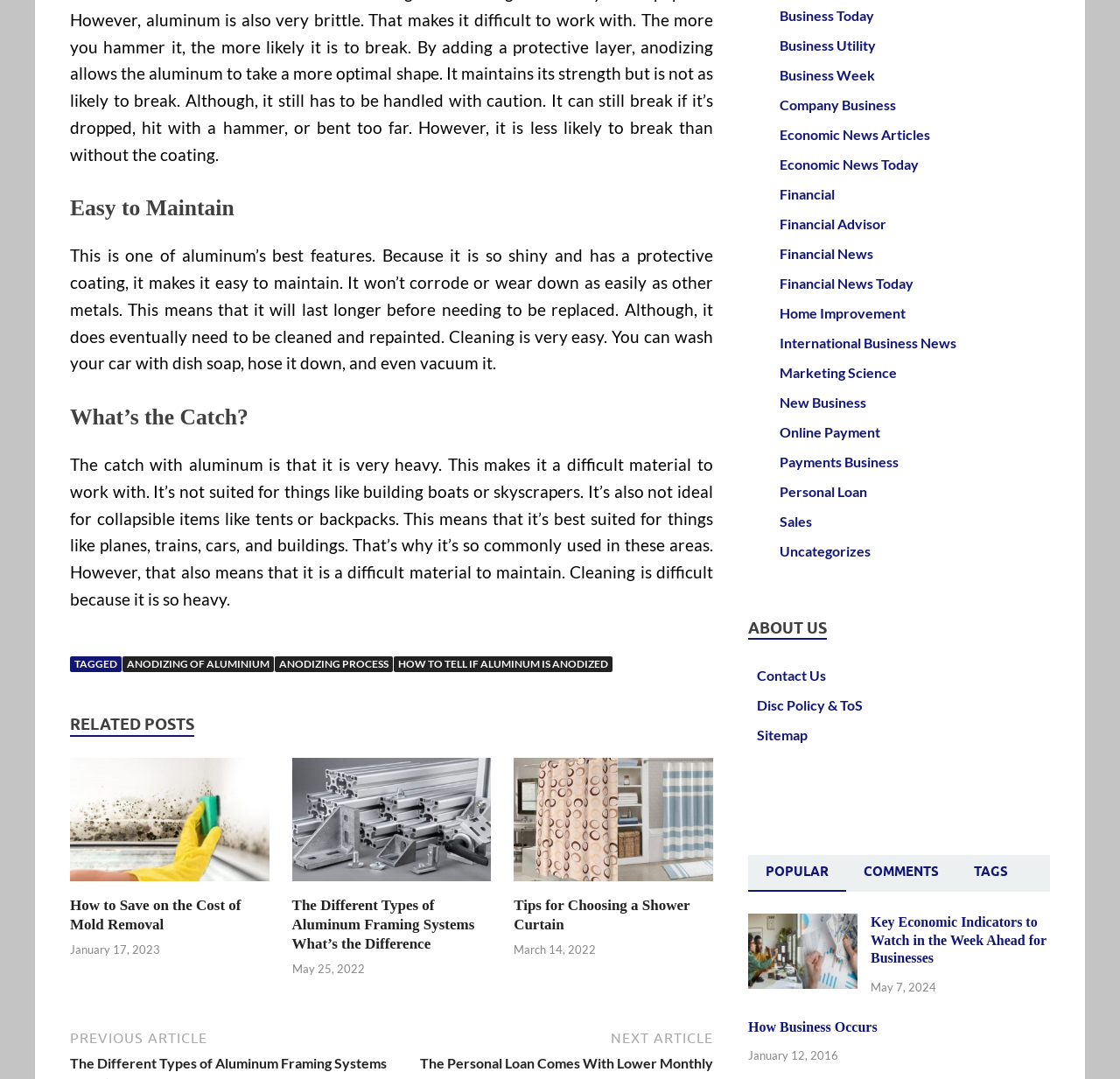Determine the bounding box coordinates for the area that should be clicked to carry out the following instruction: "Click on 'ANODIZING OF ALUMINIUM'".

[0.109, 0.608, 0.245, 0.623]